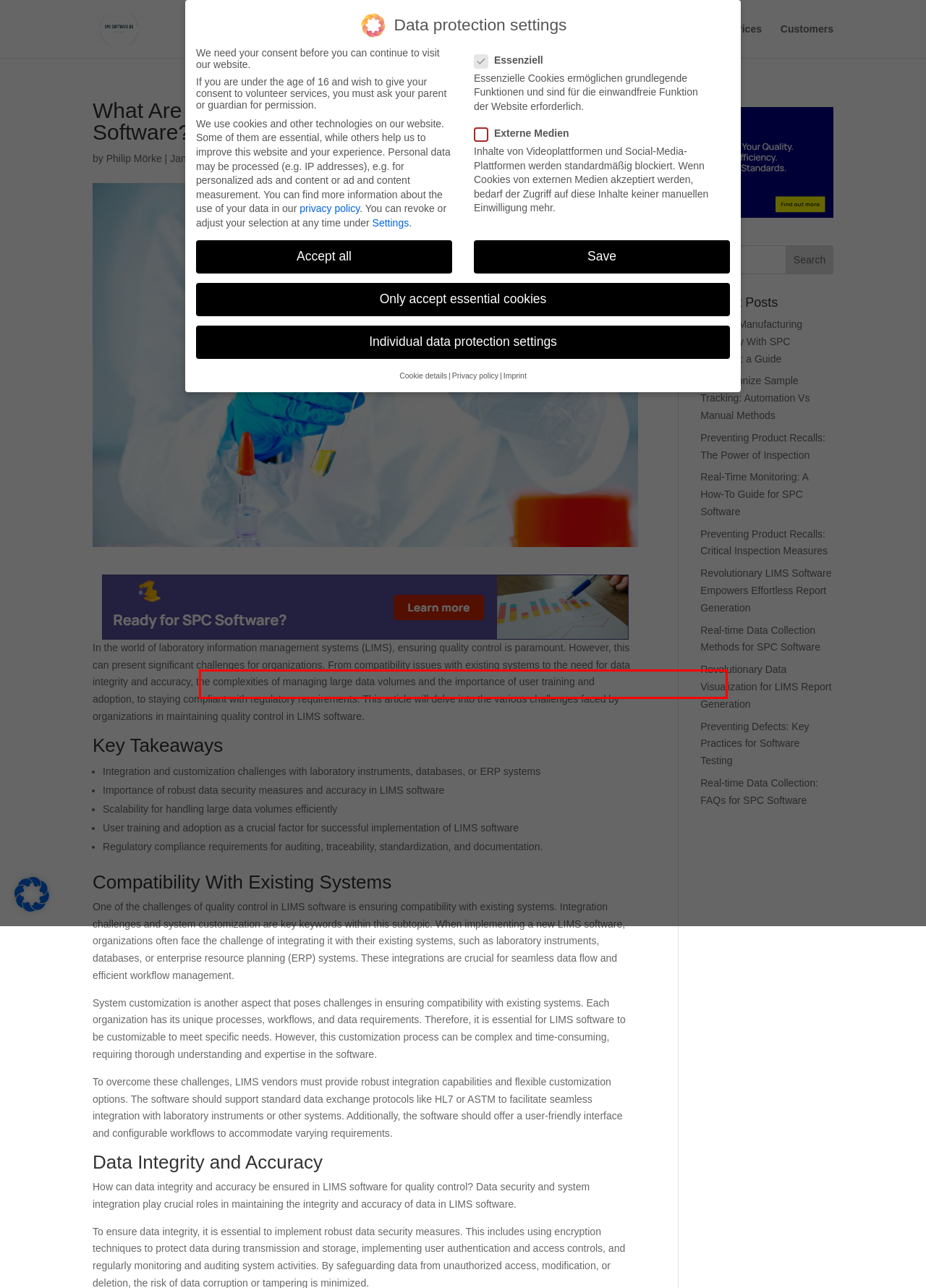Please perform OCR on the UI element surrounded by the red bounding box in the given webpage screenshot and extract its text content.

Inhalte von Videoplattformen und Social-Media-Plattformen werden standardmäßig blockiert. Wenn Cookies von externen Medien akzeptiert werden, bedarf der Zugriff auf diese Inhalte keiner manuellen Einwilligung mehr.